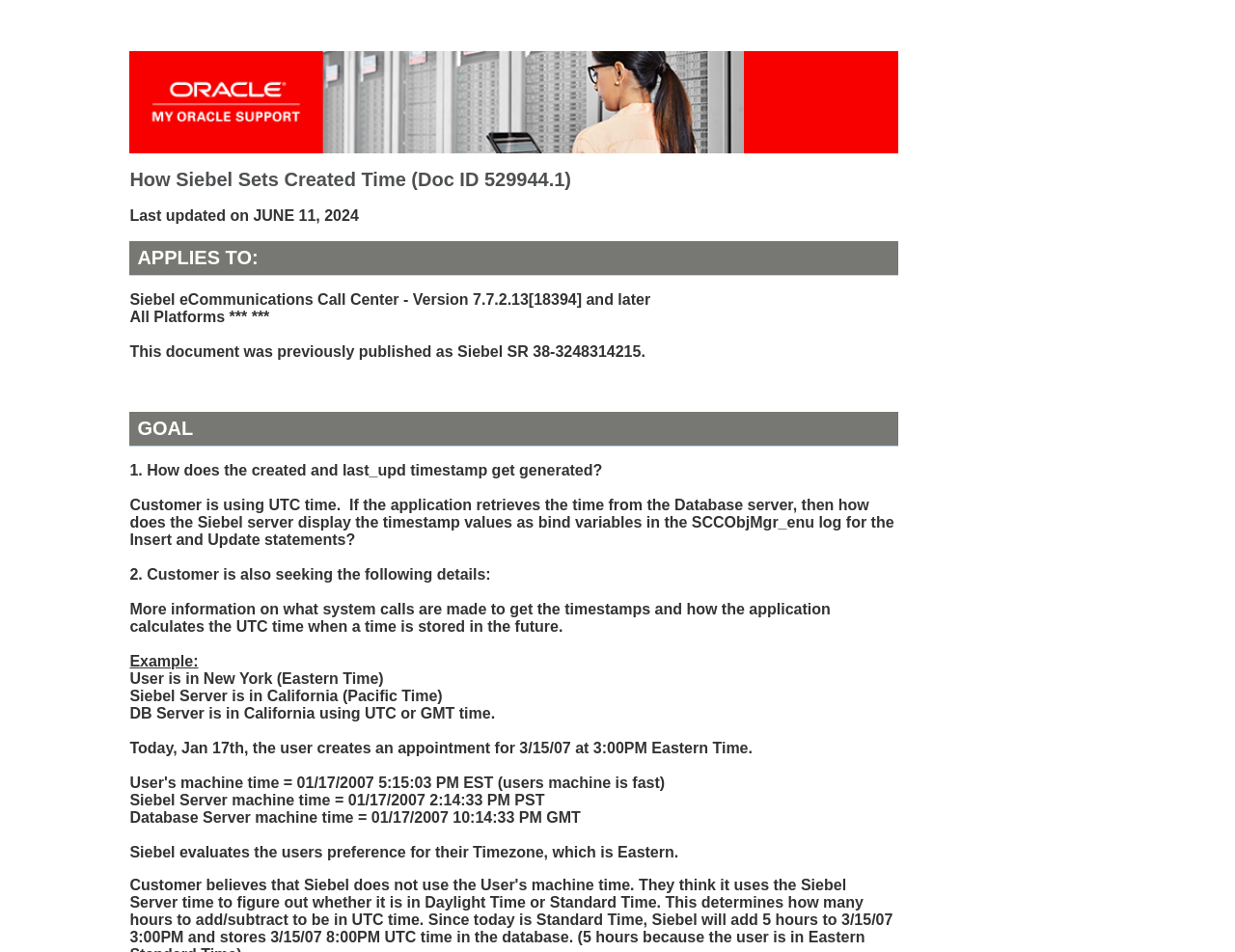What is the headline of the webpage?

How Siebel Sets Created Time (Doc ID 529944.1)